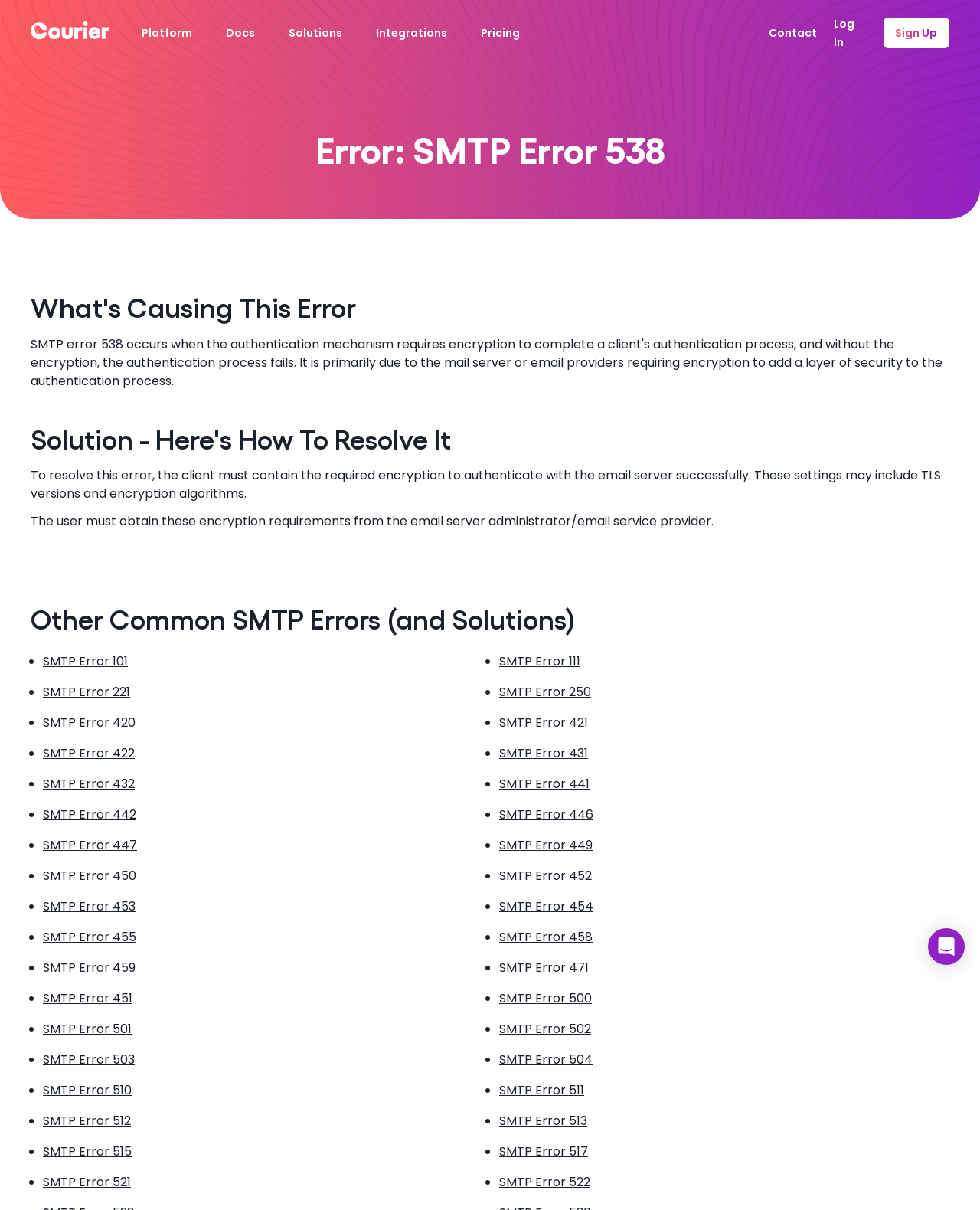Please identify and generate the text content of the webpage's main heading.

Error: SMTP Error 538